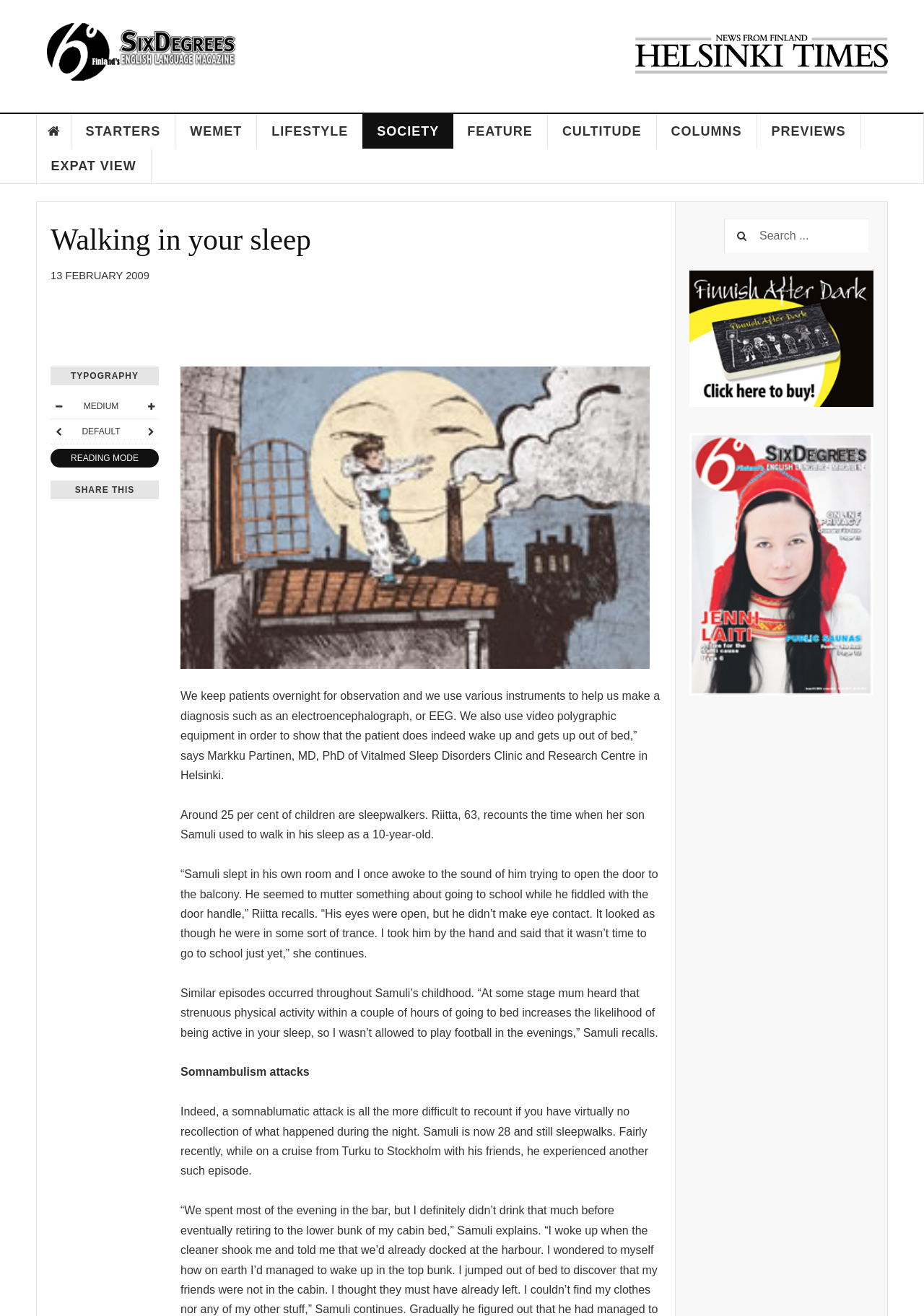Carefully observe the image and respond to the question with a detailed answer:
What is the topic of the article?

The topic of the article can be inferred from the content of the webpage, which discusses sleepwalking, its effects, and personal experiences of people who sleepwalk.